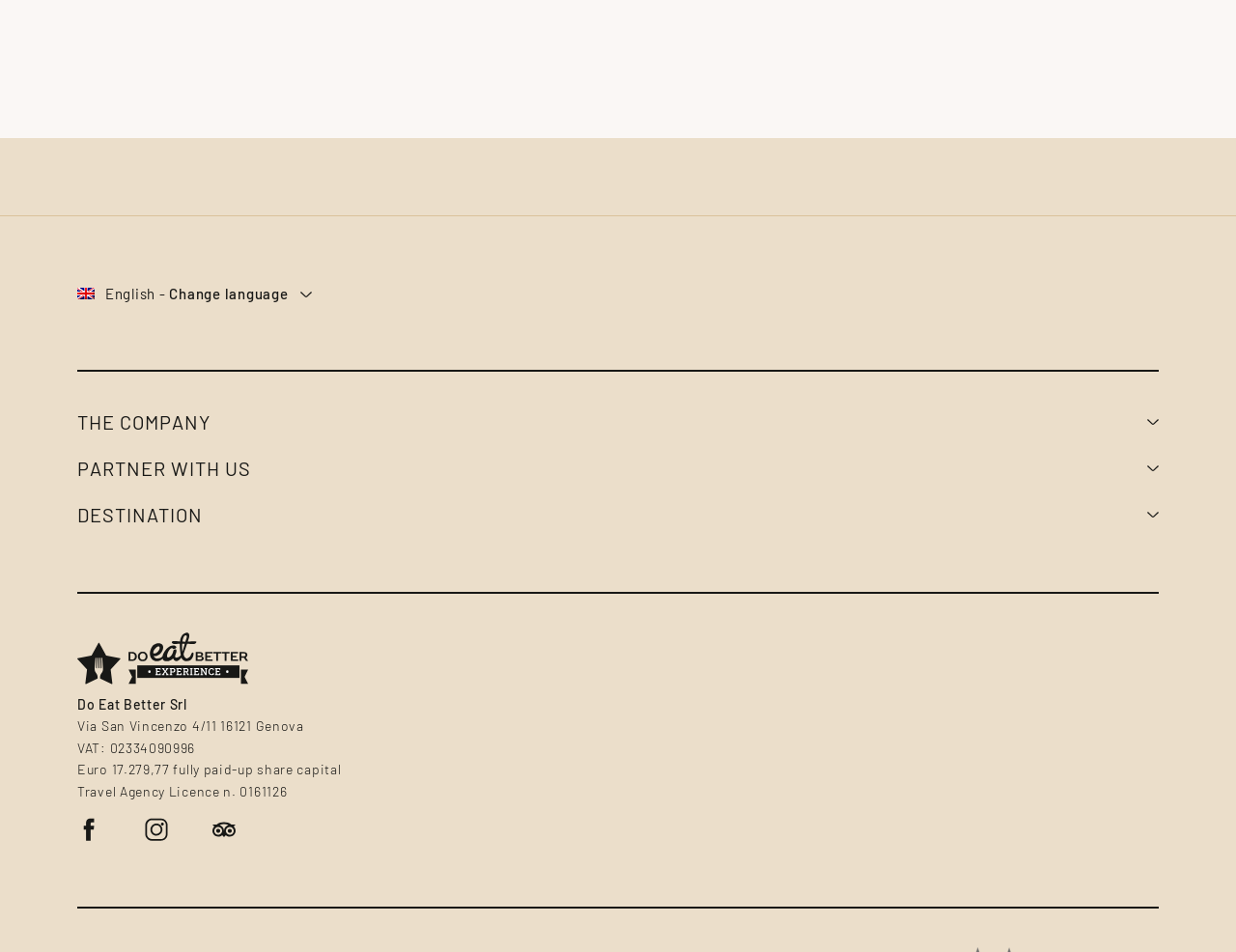Provide the bounding box coordinates for the specified HTML element described in this description: "Naples 4". The coordinates should be four float numbers ranging from 0 to 1, in the format [left, top, right, bottom].

[0.337, 0.636, 0.391, 0.654]